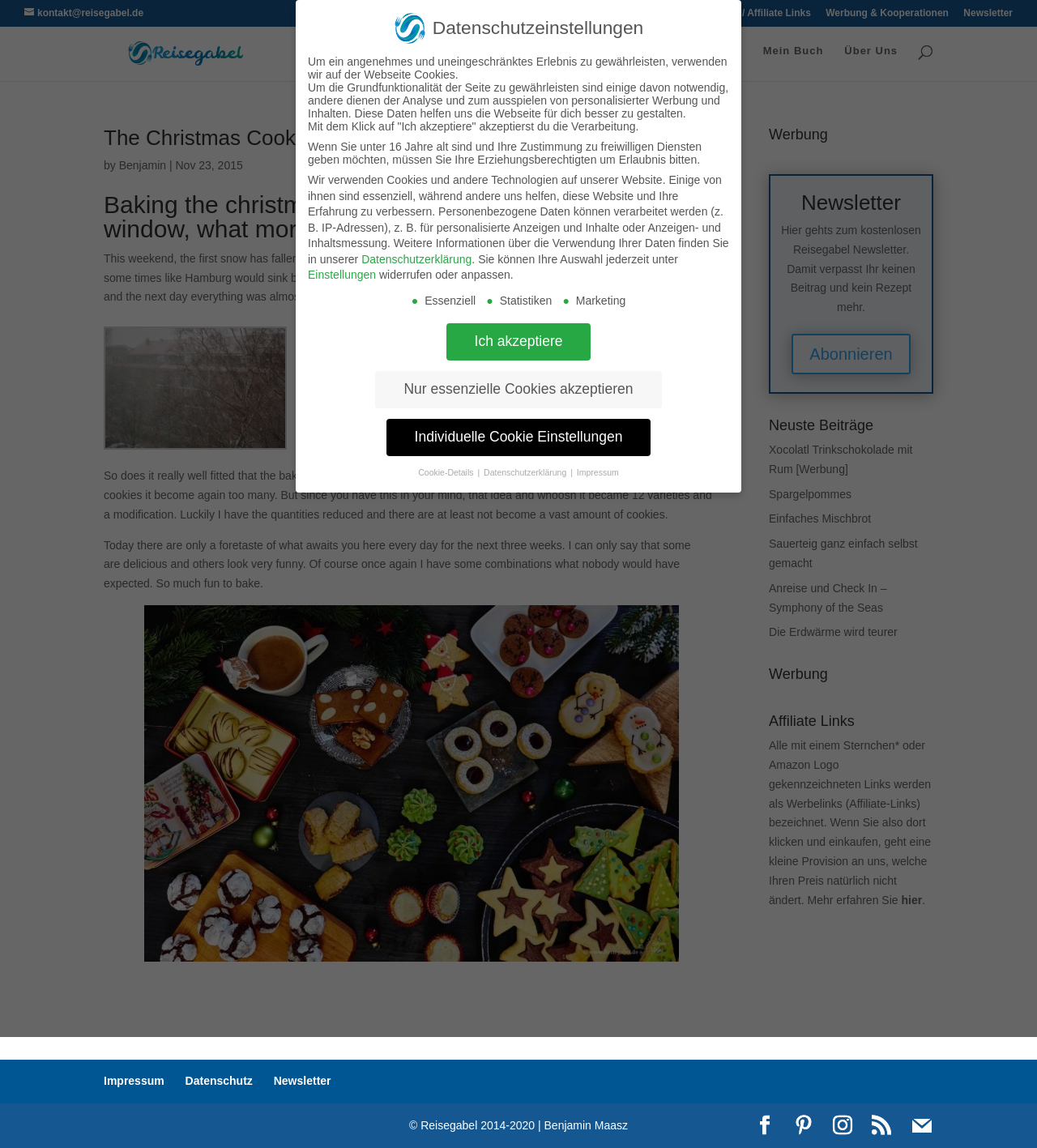Write a detailed summary of the webpage.

The webpage is titled "Gingerbread Archive - Reisegabel" and appears to be a blog or website focused on baking and cooking. At the top of the page, there is a navigation menu with links to various sections, including "Startseite", "Index 3", "Mein Buch", and "Über Uns". Below this menu, there is a search bar.

The main content of the page is an article titled "The Christmas Cookies 2015 and the first snow". The article is written by Benjamin and dated November 23, 2015. It describes the author's experience baking Christmas cookies during a snowy weekend in Hamburg, Germany. The article includes several paragraphs of text, as well as an image of Christmas cookies.

To the right of the article, there is a sidebar with several headings, including "Werbung" (Advertising), "Newsletter", and "Neuste Beiträge" (Latest Posts). The sidebar also includes links to various articles, including "Xocolatl Trinkschokolade mit Rum" and "Sauerteig ganz einfach selbst gemacht".

At the bottom of the page, there is a section with links to "Impressum" (Imprint), "Datenschutz" (Data Protection), and "Newsletter". There is also a copyright notice stating "© Reisegabel 2014-2020 | Benjamin Maasz".

Additionally, there is a section dedicated to cookie settings, where users can choose to accept or decline the use of cookies on the website. This section includes information about the types of cookies used, including essential cookies, statistics cookies, and marketing cookies.